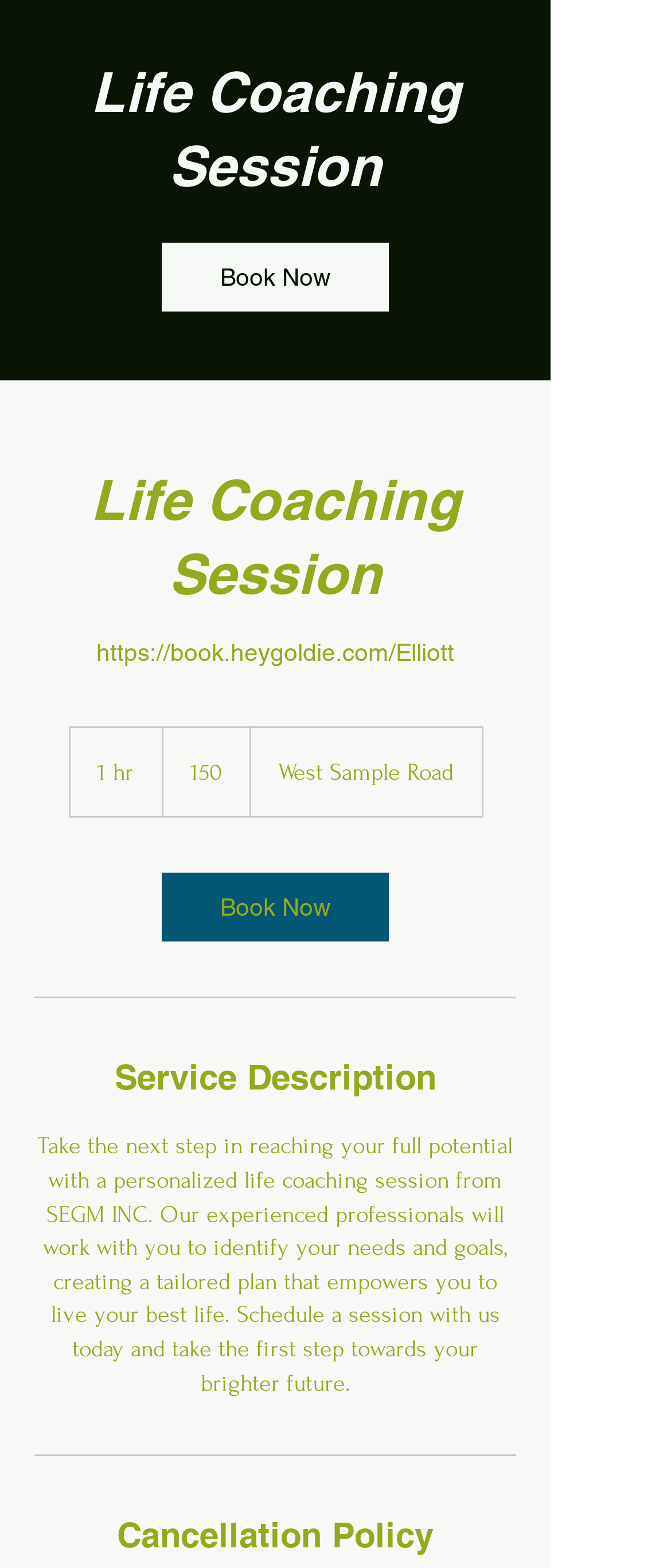What is the primary heading on this webpage?

Life Coaching Session